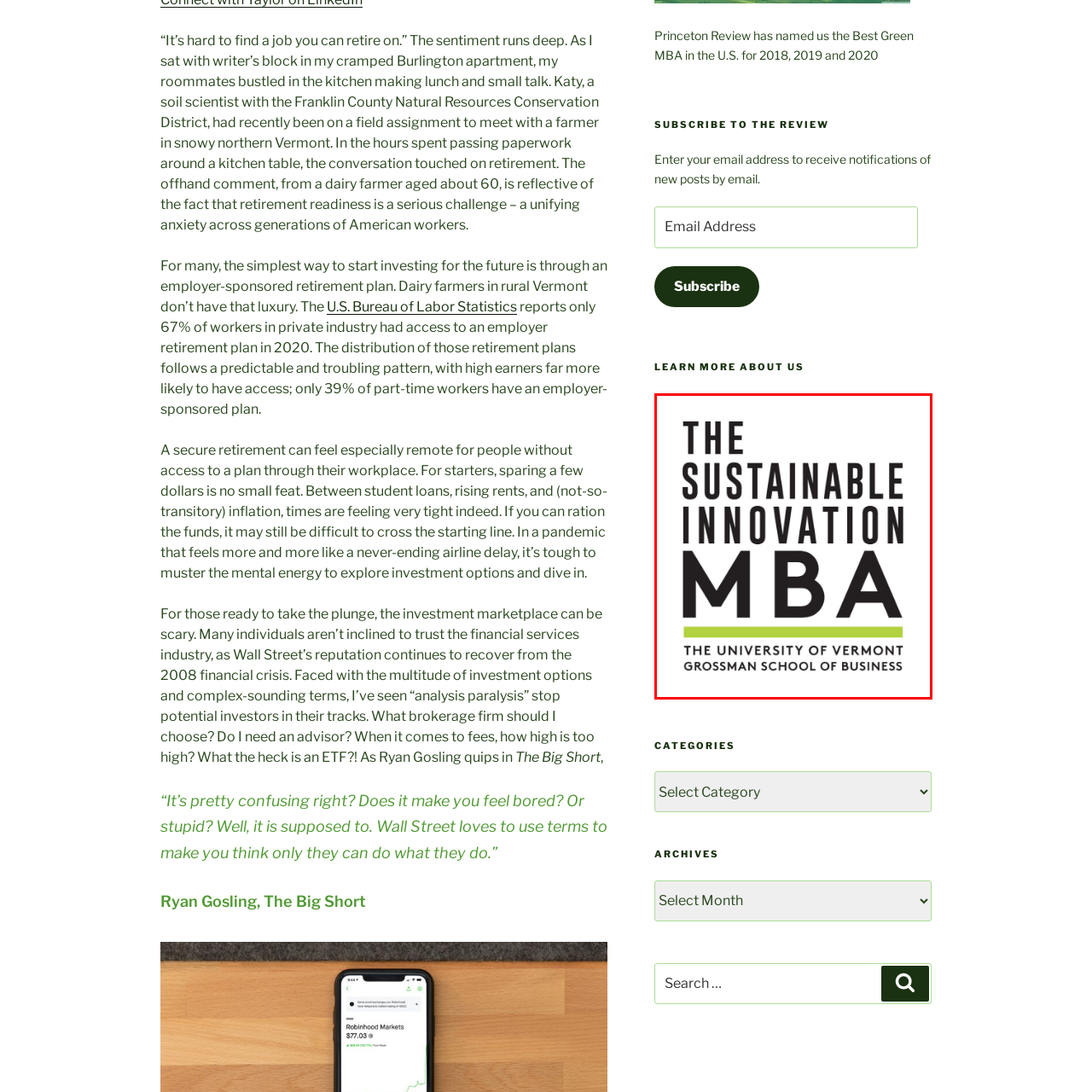What is the significance of the green underline?
Pay attention to the image outlined by the red bounding box and provide a thorough explanation in your answer, using clues from the image.

The striking green underline highlighting the program's affiliation emphasizes the commitment to sustainability and innovation in business education, which is a key focus of the Sustainable Innovation MBA program.